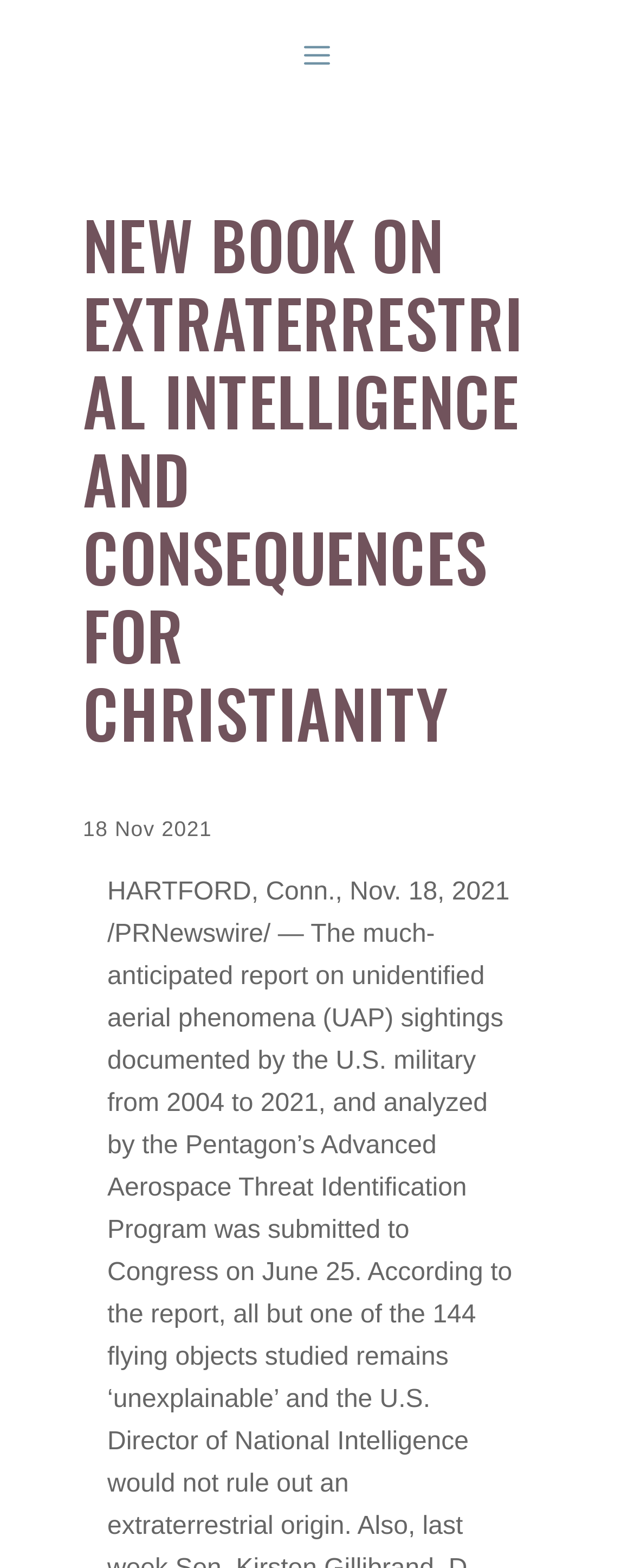Elaborate on the different components and information displayed on the webpage.

The webpage appears to be an article or news page, with a prominent heading "NEW BOOK ON EXTRATERRESTRIAL INTELLIGENCE AND CONSEQUENCES FOR CHRISTIANITY" situated near the top center of the page. Below the heading, there is a date "18 Nov 2021" and a location "HARTFORD, Conn." on the left side, followed by a more detailed date "Nov. 18, 2021" on the right side.

The main content of the page starts with a paragraph of text that discusses a report on unidentified aerial phenomena (UAP) sightings, which was submitted to Congress on a specific date, "June 25". This text is positioned below the date and location information.

At the top left corner of the page, there is a button labeled "MENU" that controls a mobile menu. This button is relatively small and situated near the top edge of the page.

Overall, the webpage has a simple layout with a clear heading and a focus on the main article content.